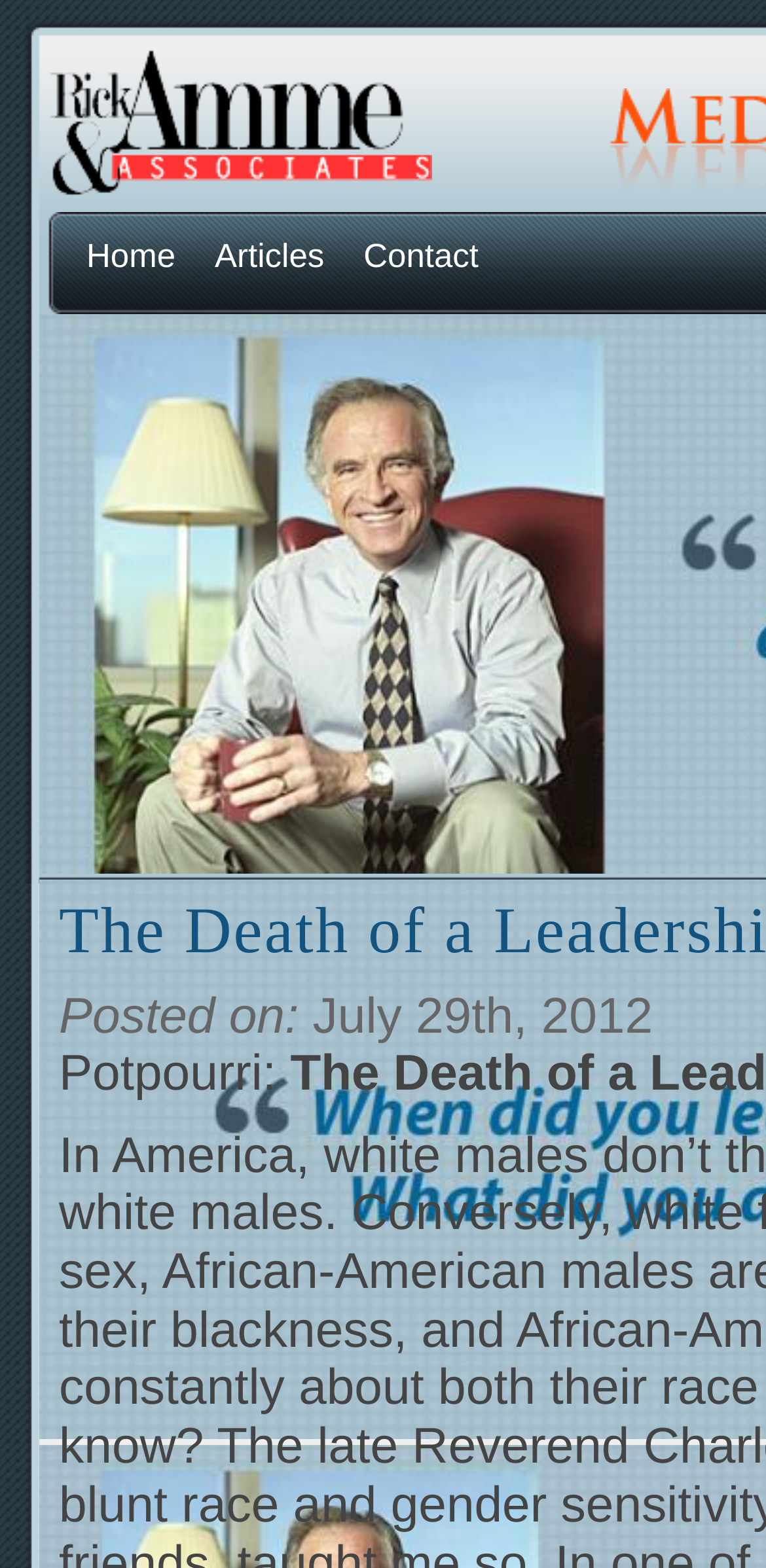What is the title of the first article?
Please provide a detailed and comprehensive answer to the question.

I found the title of the first article by looking at the root element 'The Death of a Leadership Program? Amme & Associates, Inc.'. This suggests that the title of the first article is 'The Death of a Leadership Program?'.